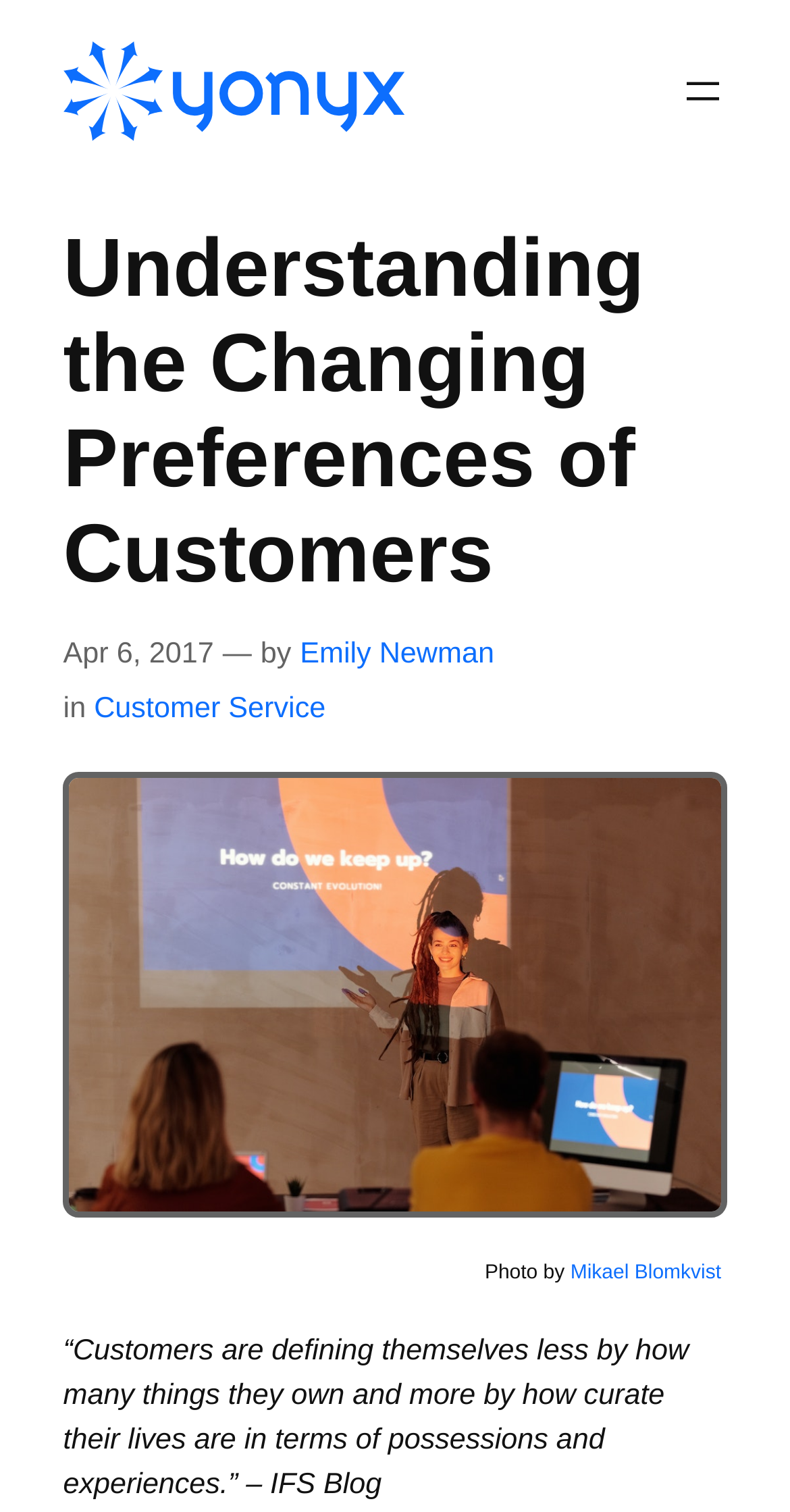Based on the description "Apr 6, 2017", find the bounding box of the specified UI element.

[0.08, 0.423, 0.271, 0.444]